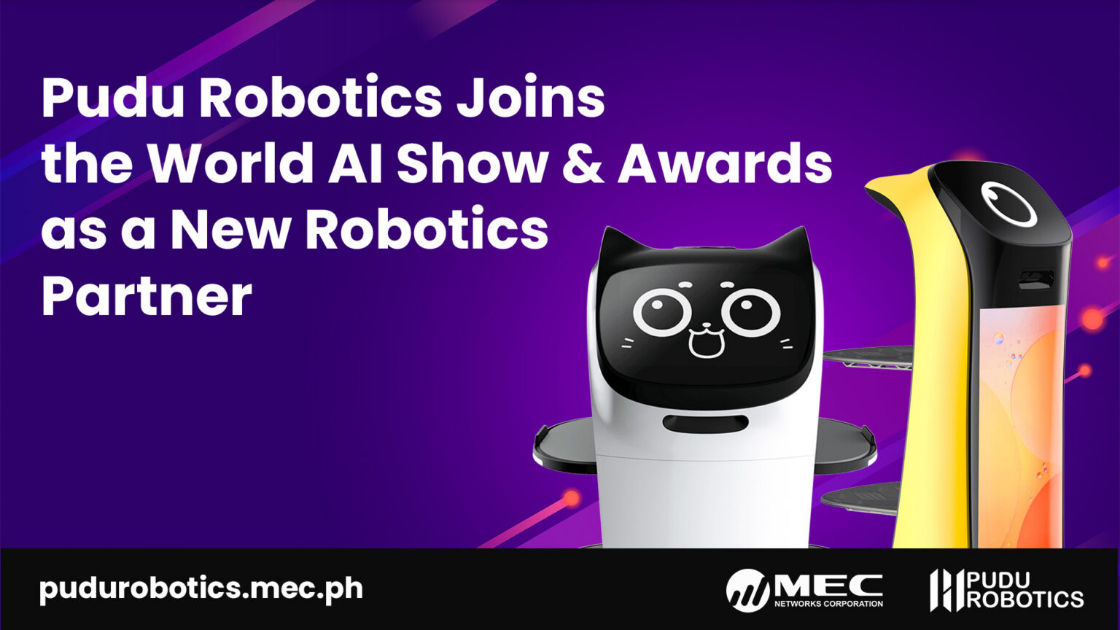What is the purpose of the URL at the bottom?
Answer the question with a single word or phrase by looking at the picture.

Signify online presence